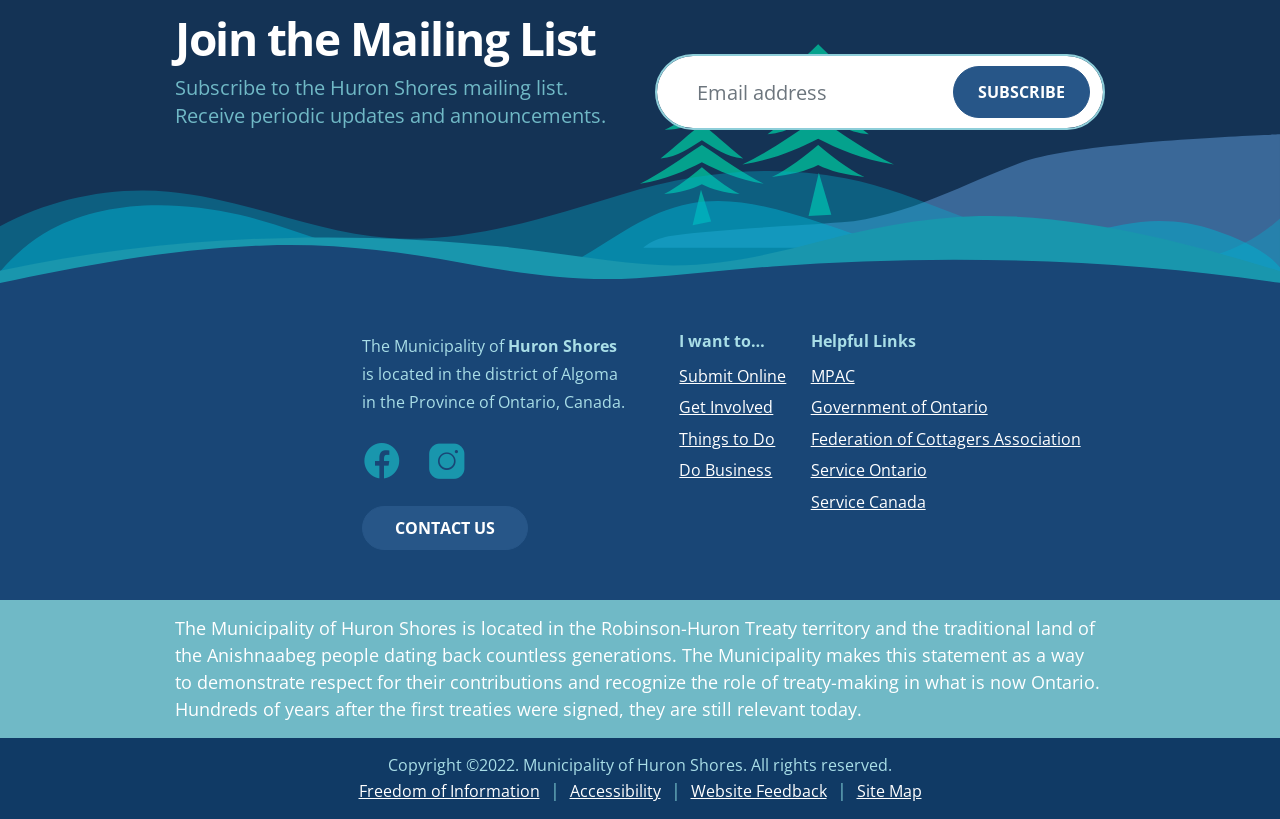Pinpoint the bounding box coordinates of the clickable area needed to execute the instruction: "Get involved". The coordinates should be specified as four float numbers between 0 and 1, i.e., [left, top, right, bottom].

[0.531, 0.484, 0.604, 0.511]